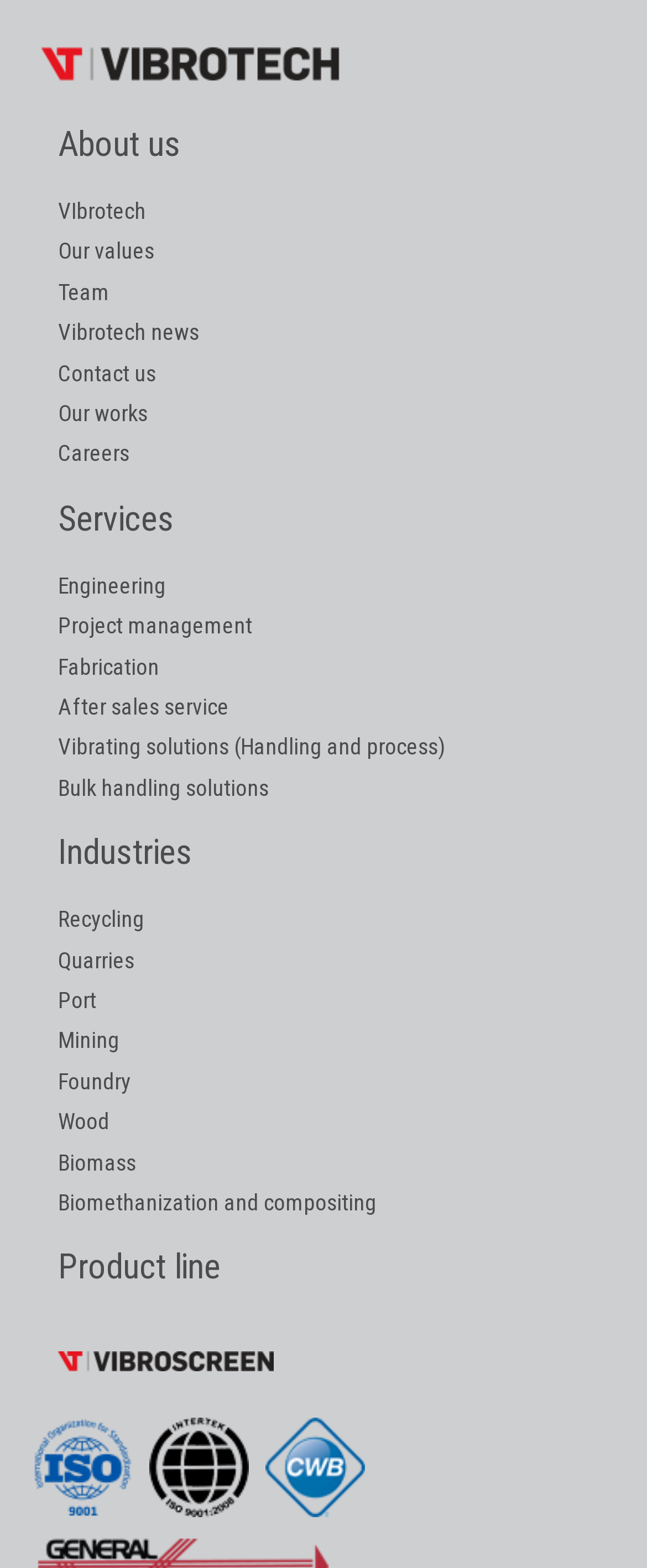From the webpage screenshot, identify the region described by Recycling. Provide the bounding box coordinates as (top-left x, top-left y, bottom-right x, bottom-right y), with each value being a floating point number between 0 and 1.

[0.09, 0.578, 0.223, 0.594]